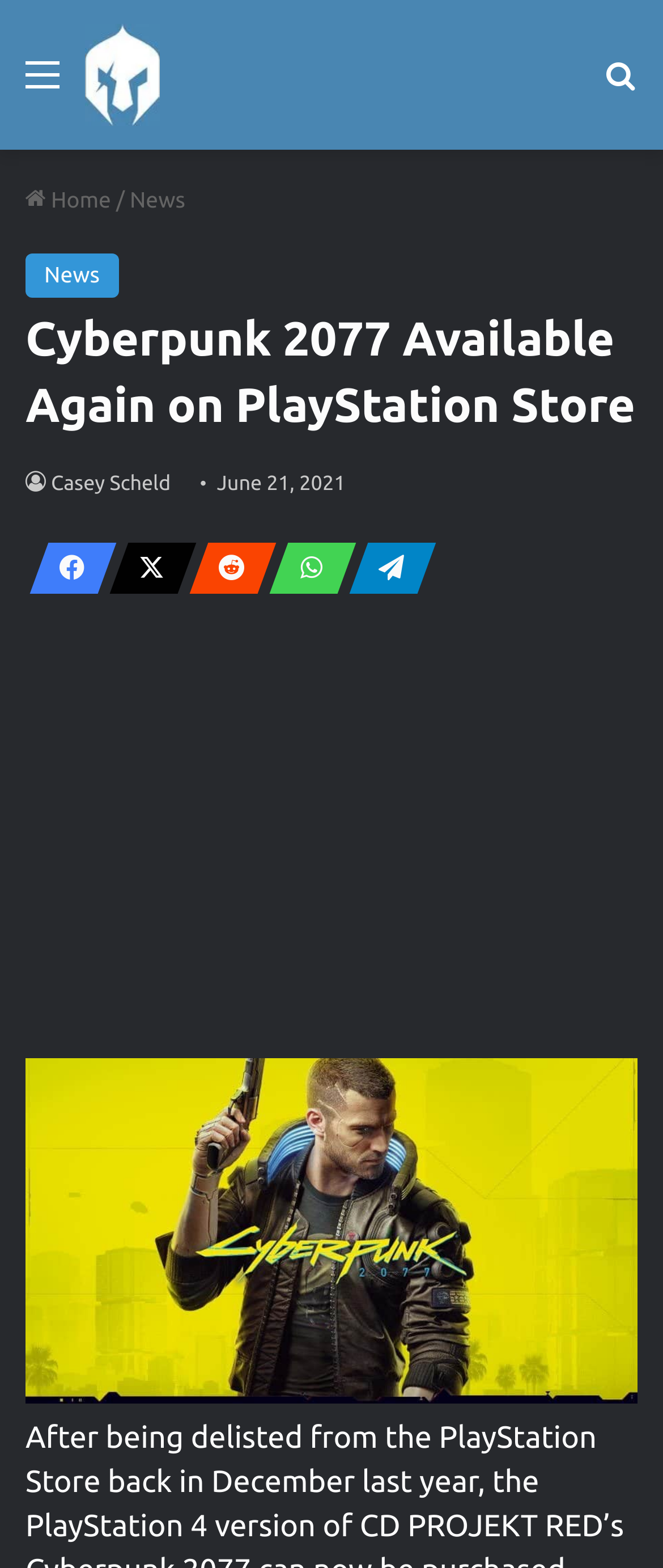What is the author of the article?
Please use the visual content to give a single word or phrase answer.

Casey Scheld